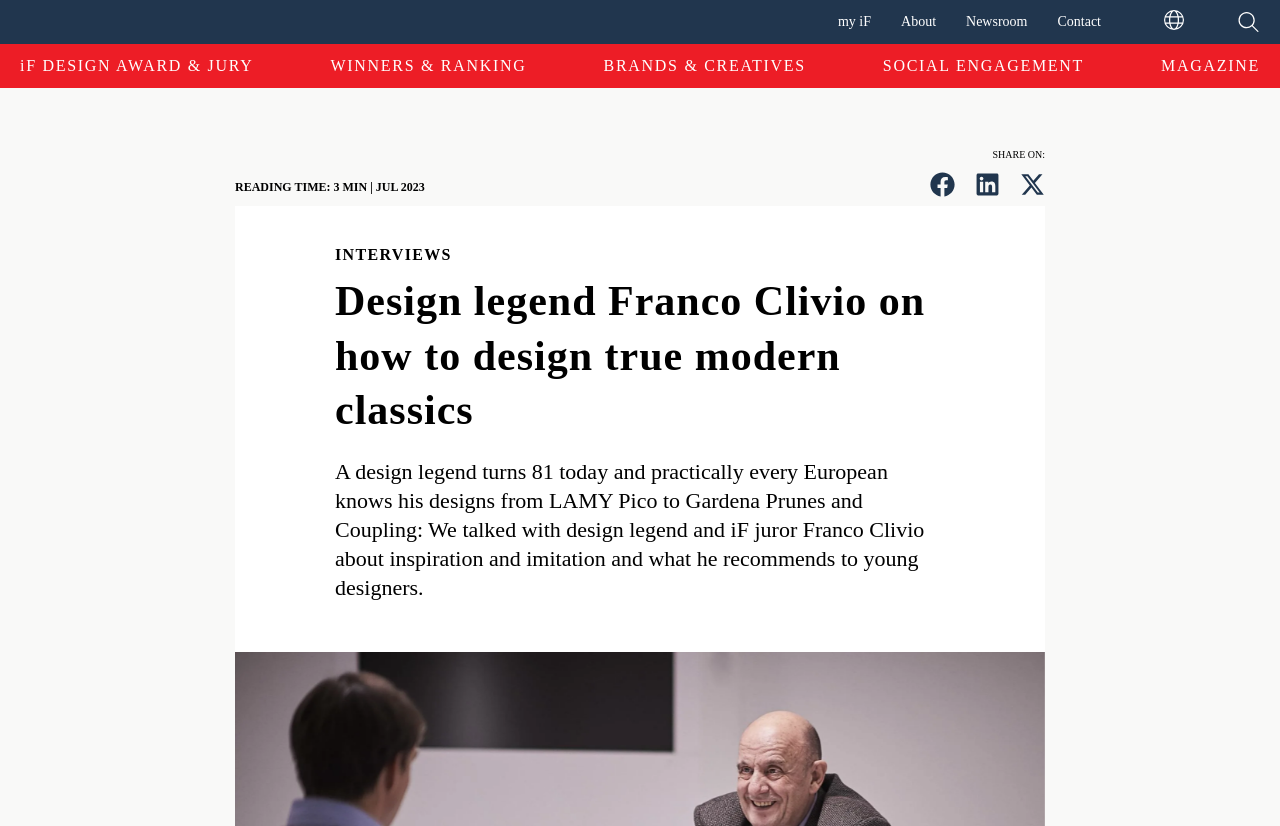Given the description: "SOCIAL ENGAGEMENT", determine the bounding box coordinates of the UI element. The coordinates should be formatted as four float numbers between 0 and 1, [left, top, right, bottom].

[0.69, 0.068, 0.847, 0.092]